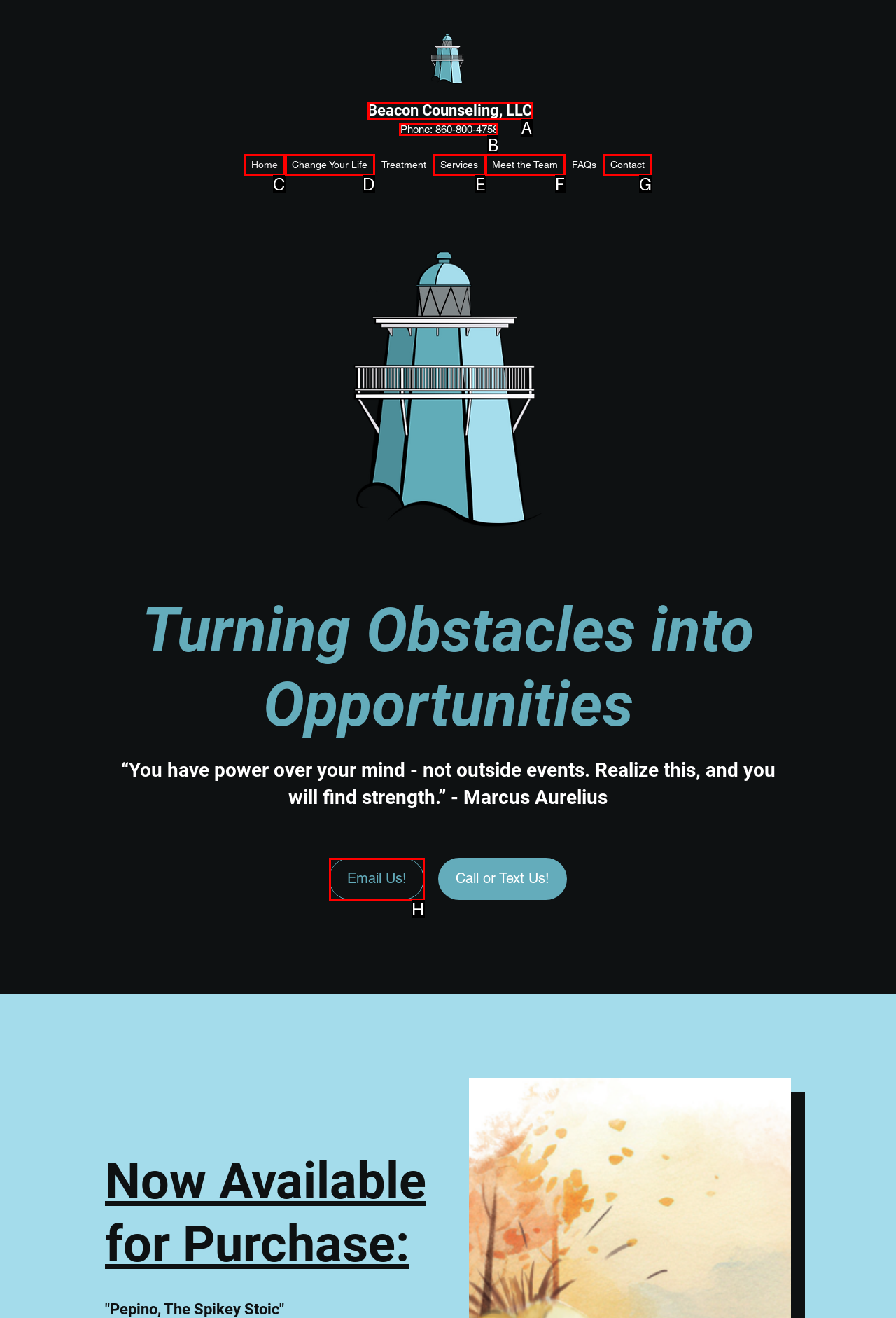Determine which UI element I need to click to achieve the following task: Call or text using the provided phone number Provide your answer as the letter of the selected option.

B